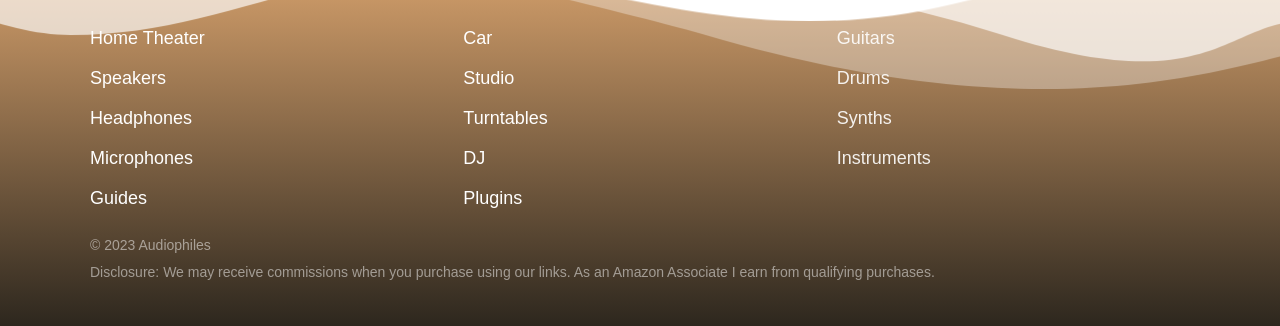Highlight the bounding box coordinates of the region I should click on to meet the following instruction: "Click on Home Theater".

[0.07, 0.077, 0.346, 0.159]